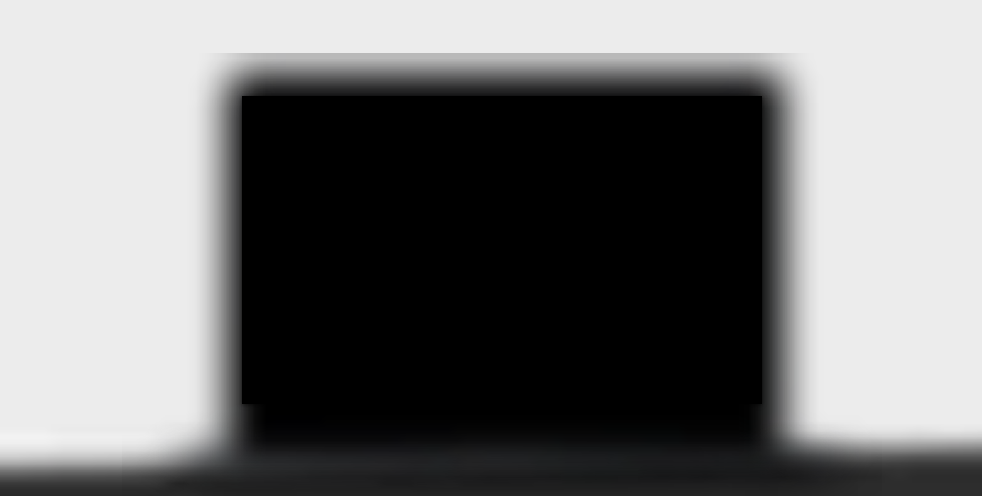Who is the target audience of this laptop?
Give a one-word or short phrase answer based on the image.

Professionals and tech enthusiasts